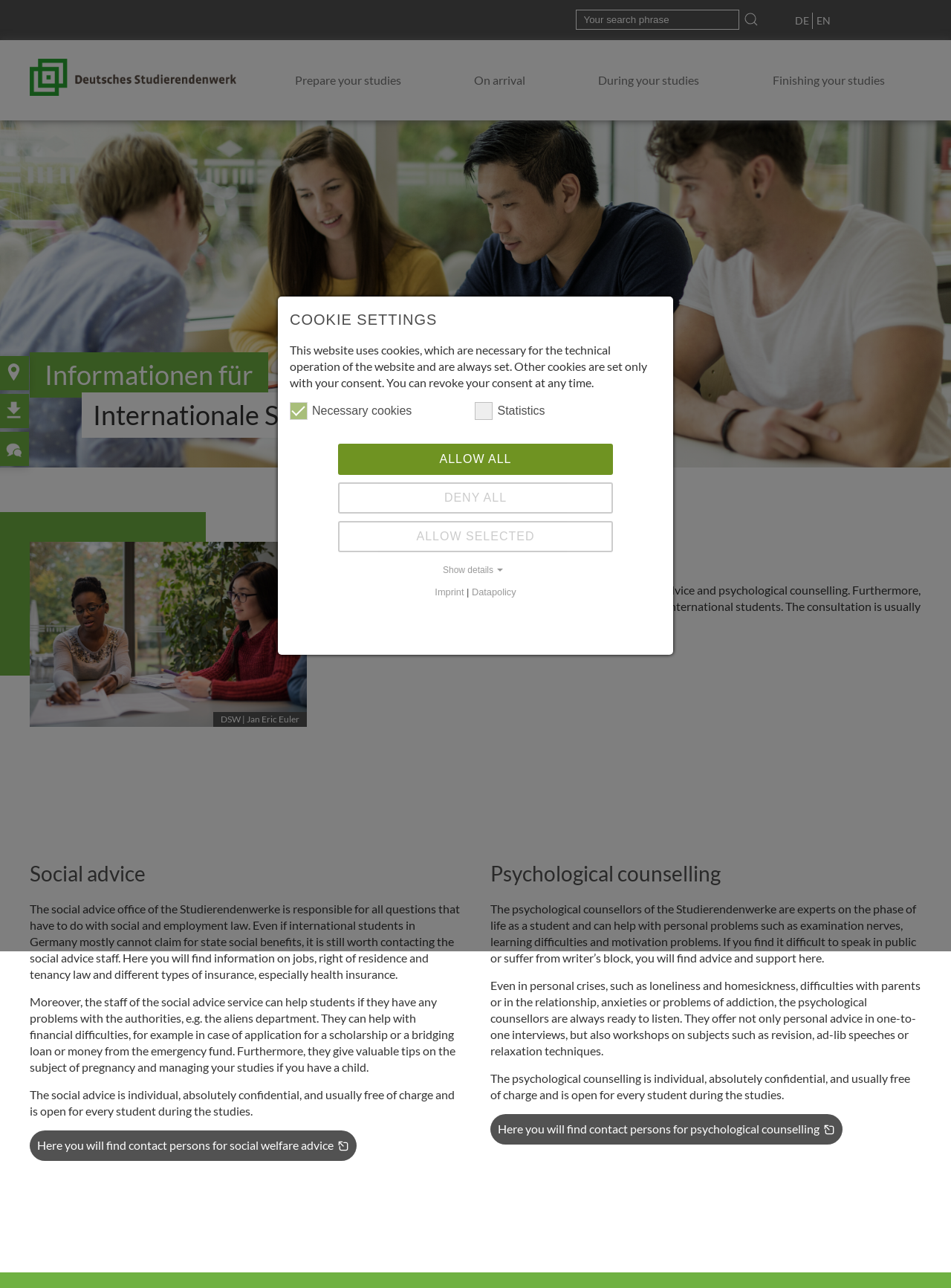Please find the bounding box coordinates of the clickable region needed to complete the following instruction: "Get information on preparing your studies". The bounding box coordinates must consist of four float numbers between 0 and 1, i.e., [left, top, right, bottom].

[0.271, 0.031, 0.46, 0.093]